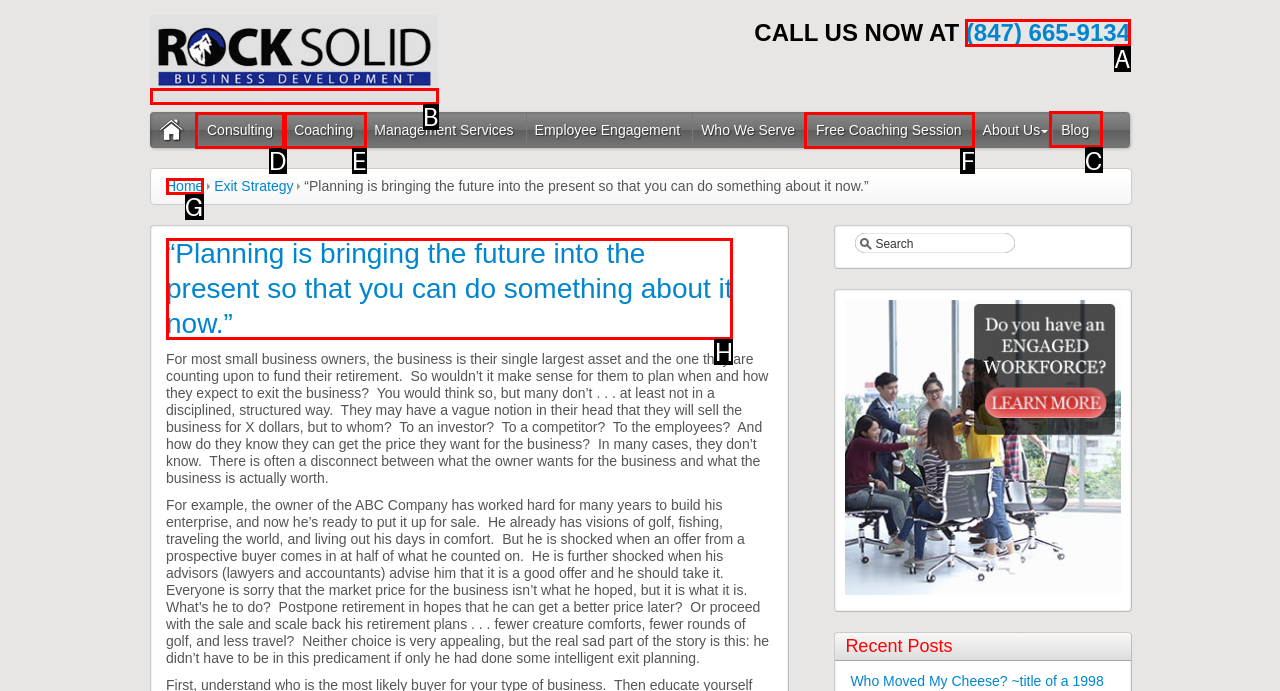Given the instruction: Click the 'Blog' link, which HTML element should you click on?
Answer with the letter that corresponds to the correct option from the choices available.

C